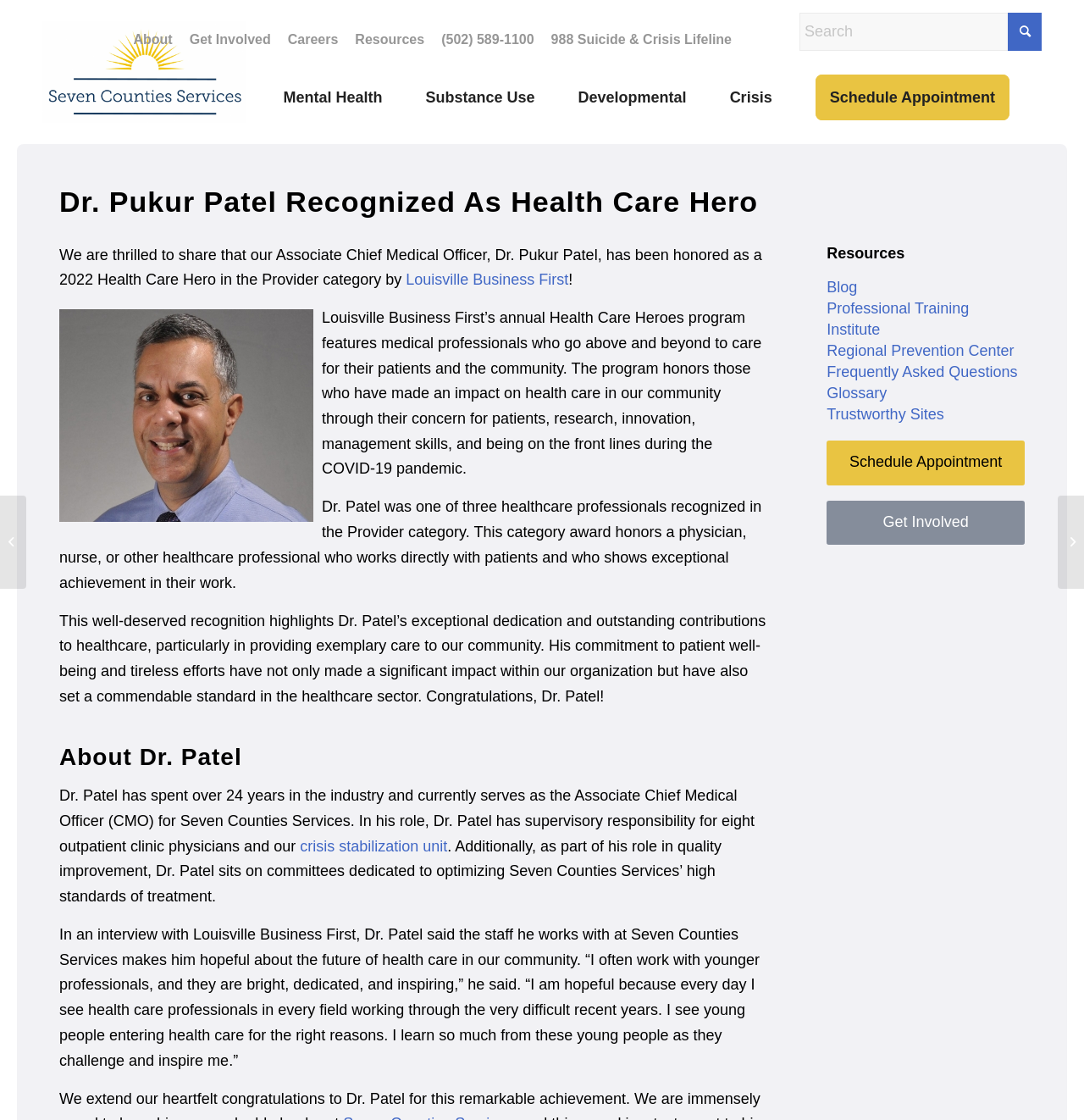Given the element description Everyday Health Life, specify the bounding box coordinates of the corresponding UI element in the format (top-left x, top-left y, bottom-right x, bottom-right y). All values must be between 0 and 1.

None